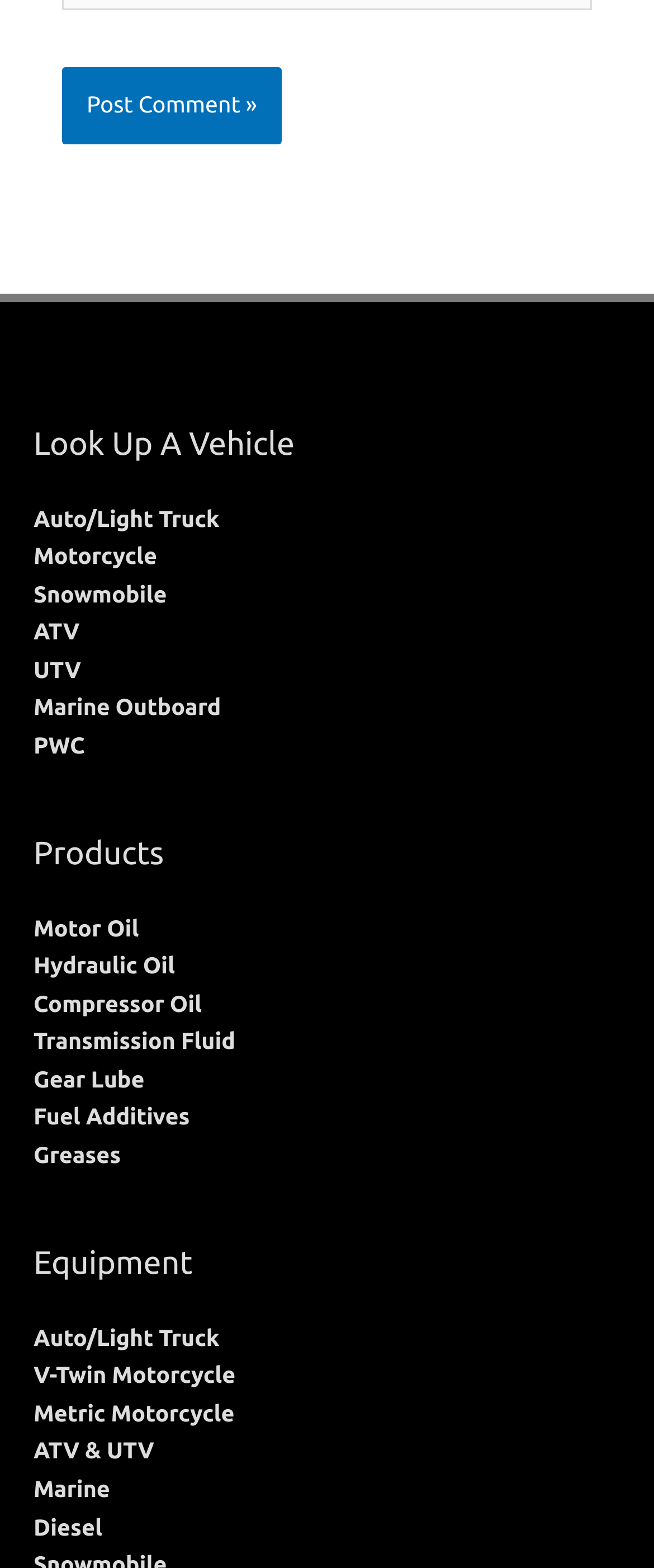Using the format (top-left x, top-left y, bottom-right x, bottom-right y), and given the element description, identify the bounding box coordinates within the screenshot: ATV & UTV

[0.051, 0.917, 0.236, 0.934]